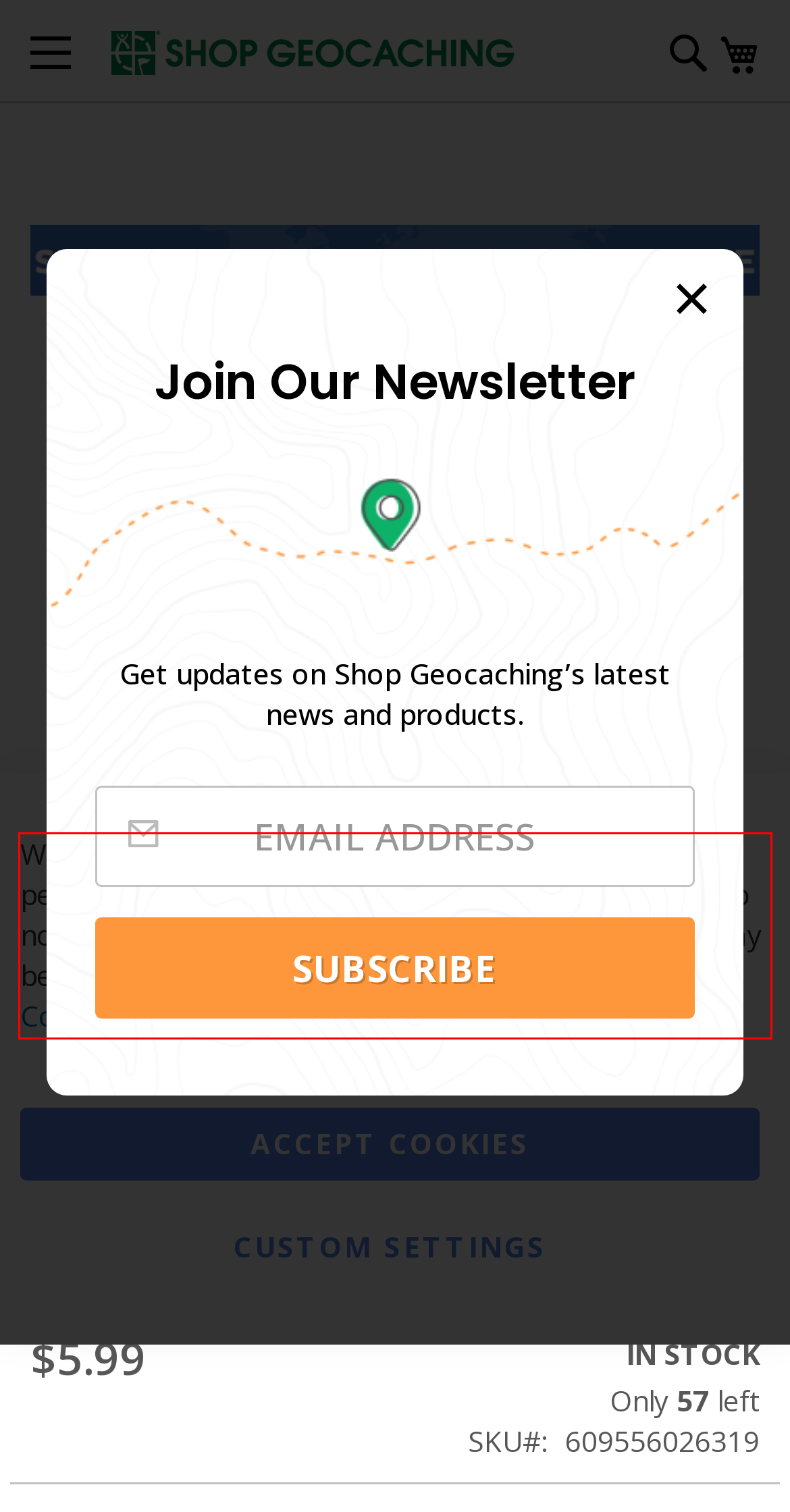Identify the text within the red bounding box on the webpage screenshot and generate the extracted text content.

We use cookies to help improve our services, make personal offers, and enhance your experience. If you do not accept optional cookies below, your experience may be affected. If you want to know more, please read the Cookie Policy